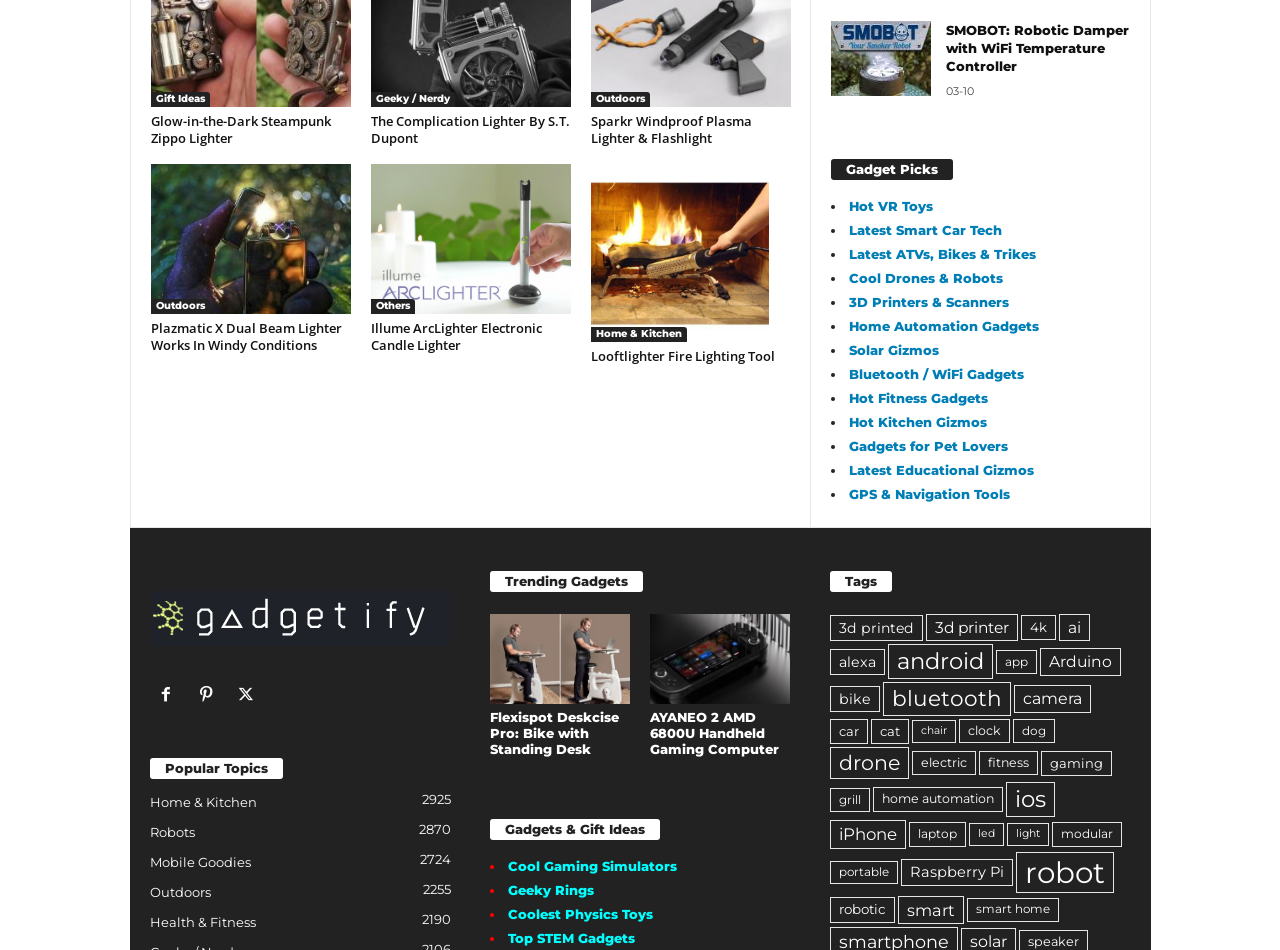Answer the question with a brief word or phrase:
What is the category of the product 'Glow-in-the-Dark Steampunk Zippo Lighter'?

Geeky / Nerdy